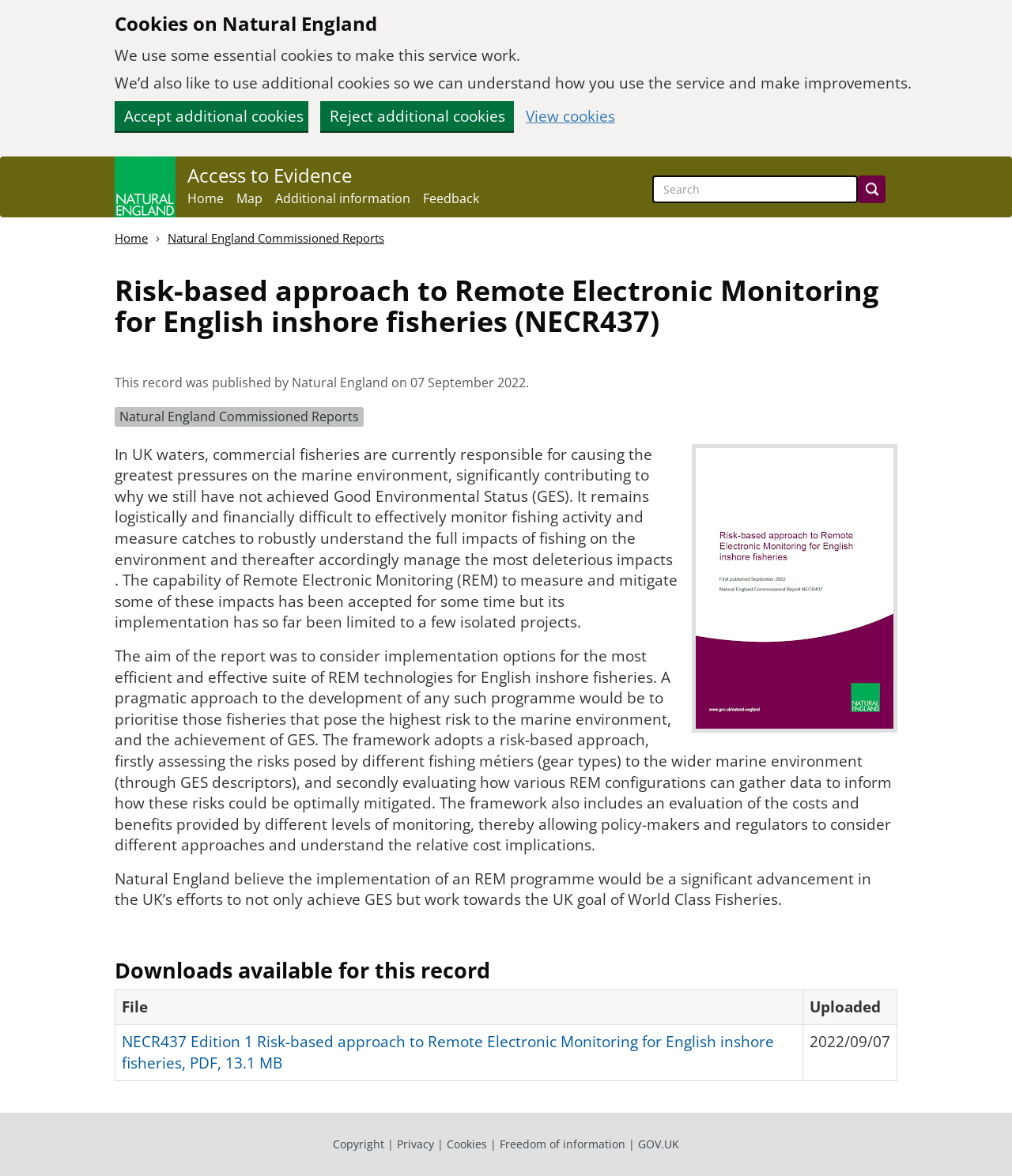Find the bounding box coordinates for the element described here: "Check out our latest brochure".

None